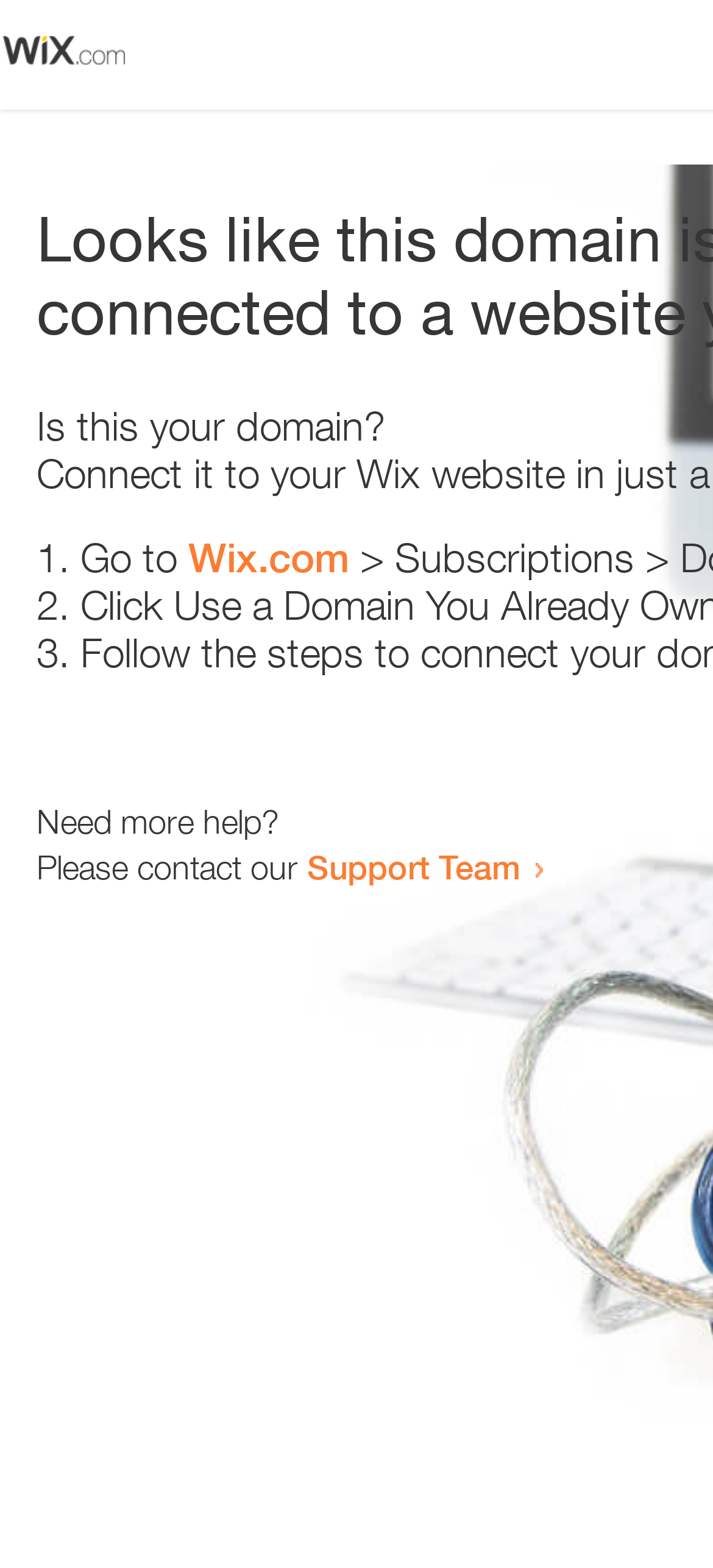Give a one-word or one-phrase response to the question: 
What is the question being asked?

Is this your domain?